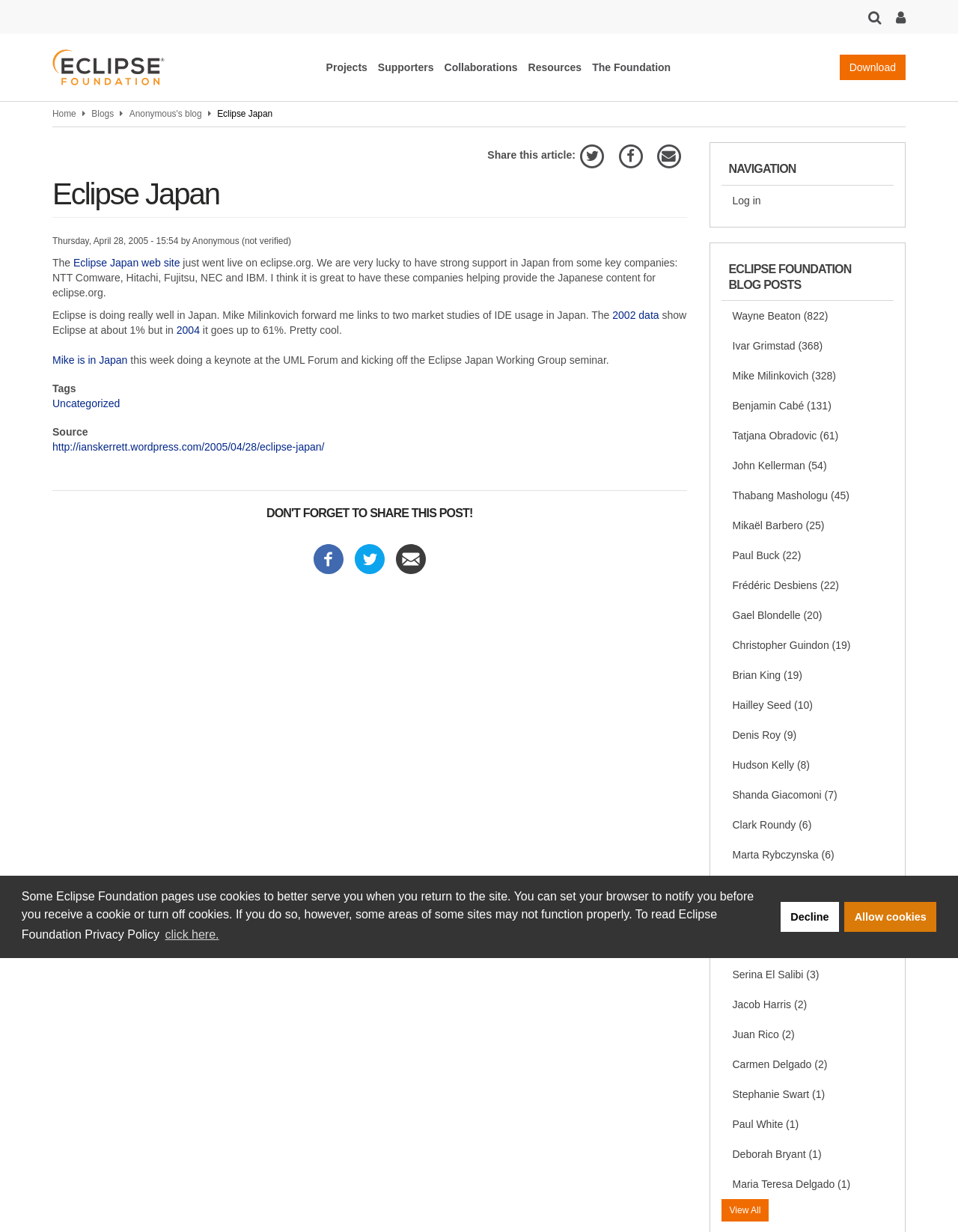Kindly determine the bounding box coordinates for the area that needs to be clicked to execute this instruction: "Visit the ADHD Thrive Institute website".

None